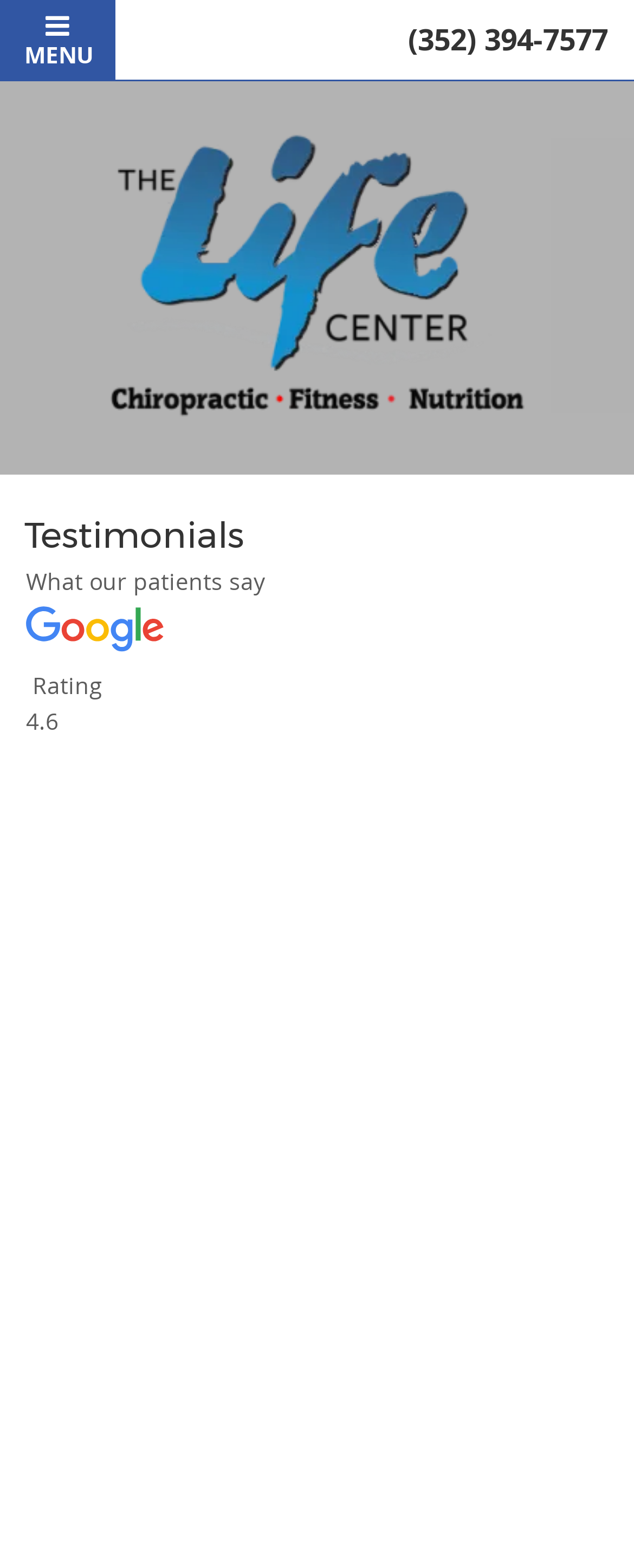Elaborate on the information and visuals displayed on the webpage.

This webpage is about Testimonials in Clermont, FL, specifically for Clermont Chiropractic Life Center. At the top left, there is a menu link with a hamburger icon. Next to it, on the top right, is a phone number link, (352) 394-7577, for making an appointment. 

Below the top section, there is a table layout with a link to "The Life Center" that contains an image with the same name. 

The main content starts with a heading "Testimonials" at the top center of the page. Below it, there are some administrative links and images, including "Panel only seen by widget owner", "Edit widget", and "Views", which are likely only visible to the website owner or administrators.

On the right side of the page, there are some social media sharing links and images, including "Share on Facebook" and "Share on Twitter". 

The main testimonials section starts with a heading "What our patients say" on the left side, followed by a rating section with a 4.6 rating and a long image that takes up most of the page.